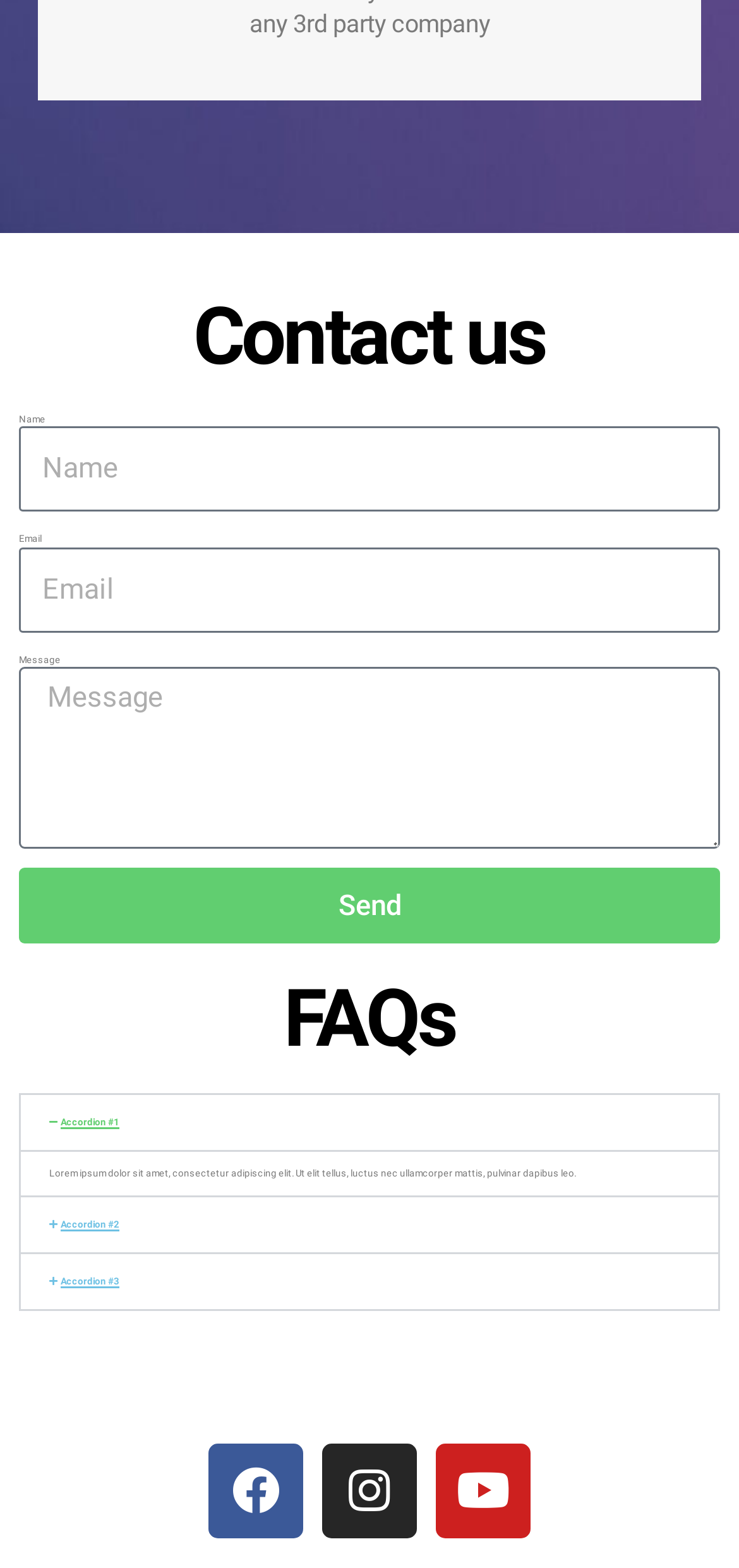Determine the bounding box coordinates for the element that should be clicked to follow this instruction: "Open Accordion #1". The coordinates should be given as four float numbers between 0 and 1, in the format [left, top, right, bottom].

[0.028, 0.699, 0.972, 0.734]